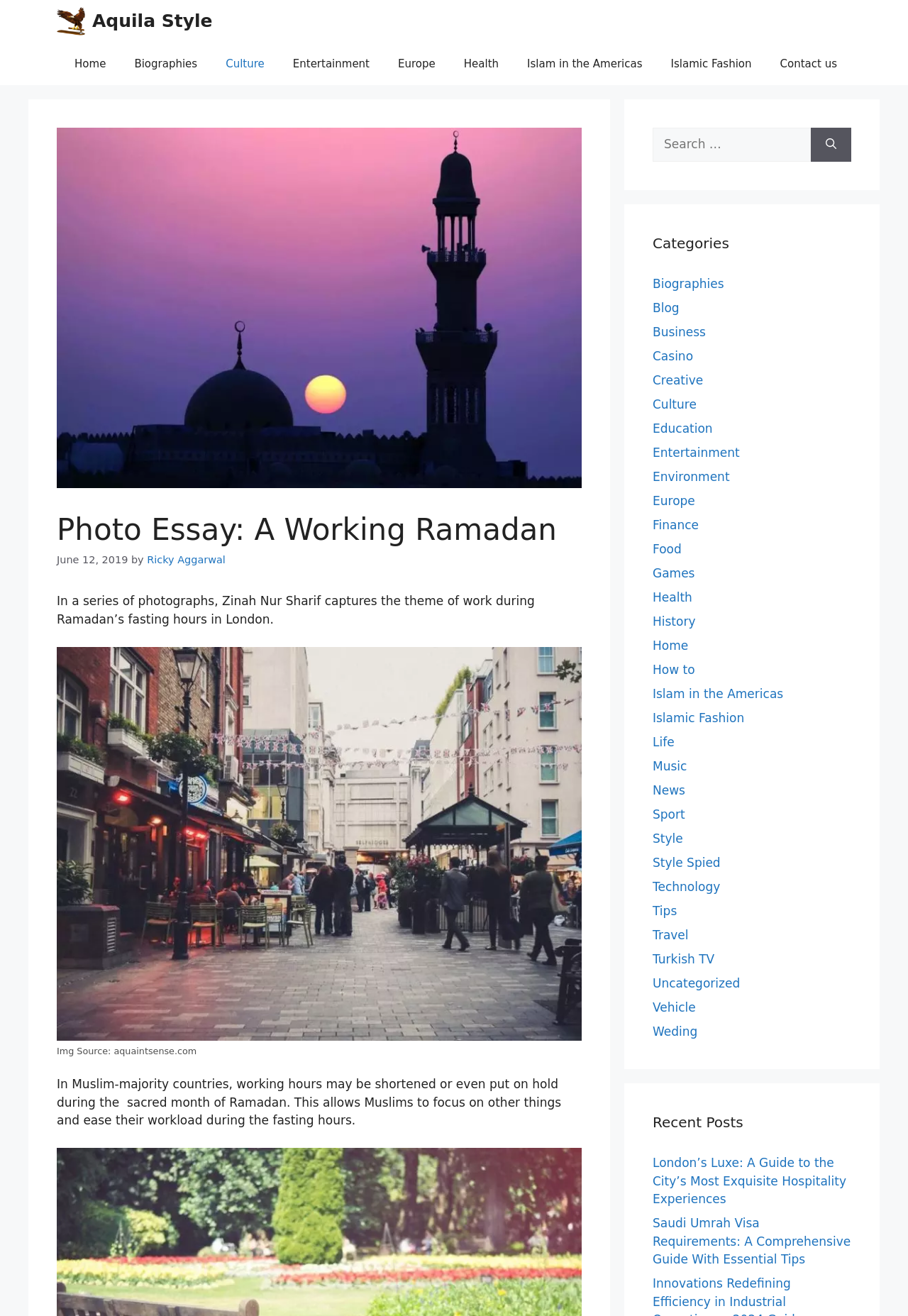Identify and extract the main heading of the webpage.

Photo Essay: A Working Ramadan